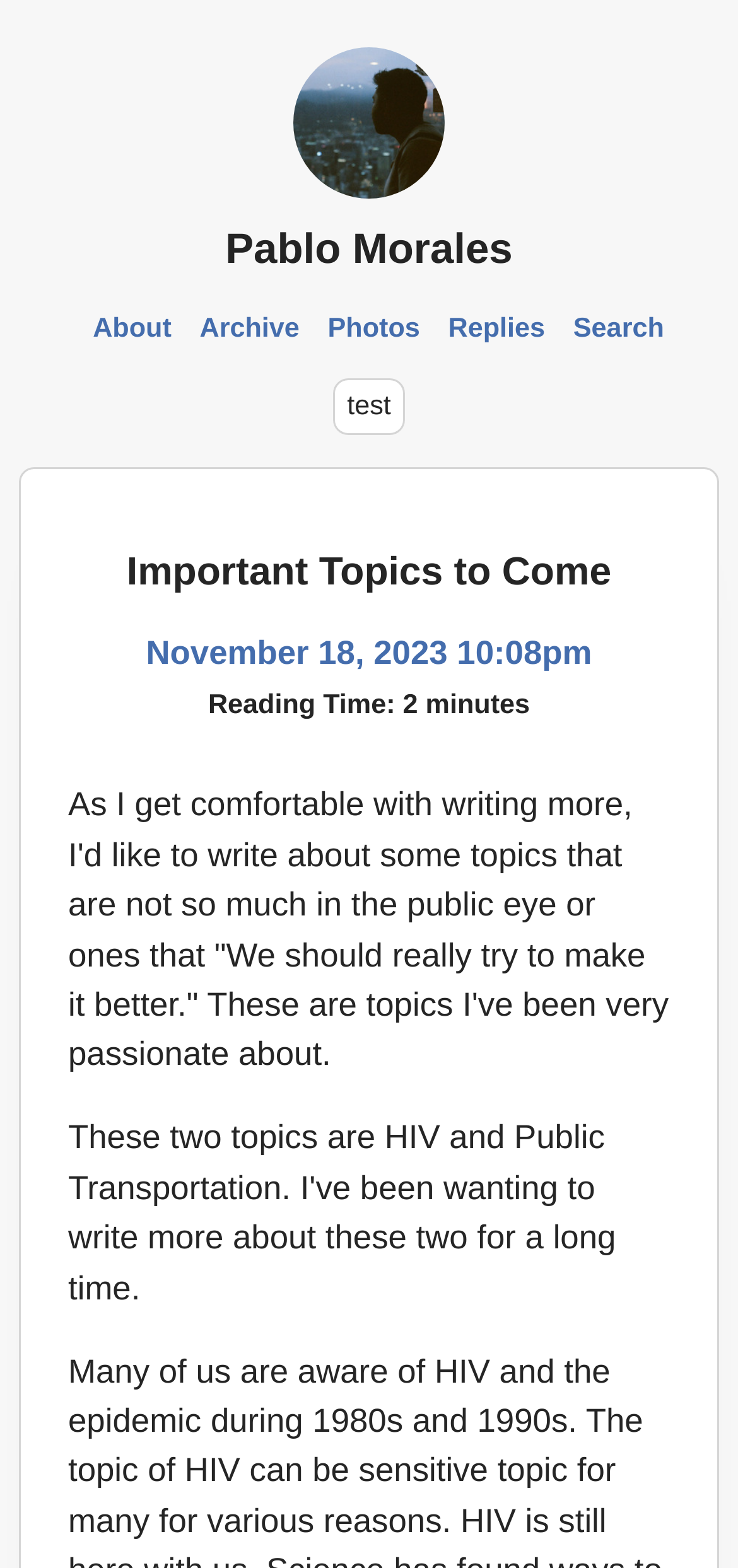Please find the bounding box for the UI component described as follows: "alt="Pablo Morales"".

[0.397, 0.065, 0.603, 0.089]